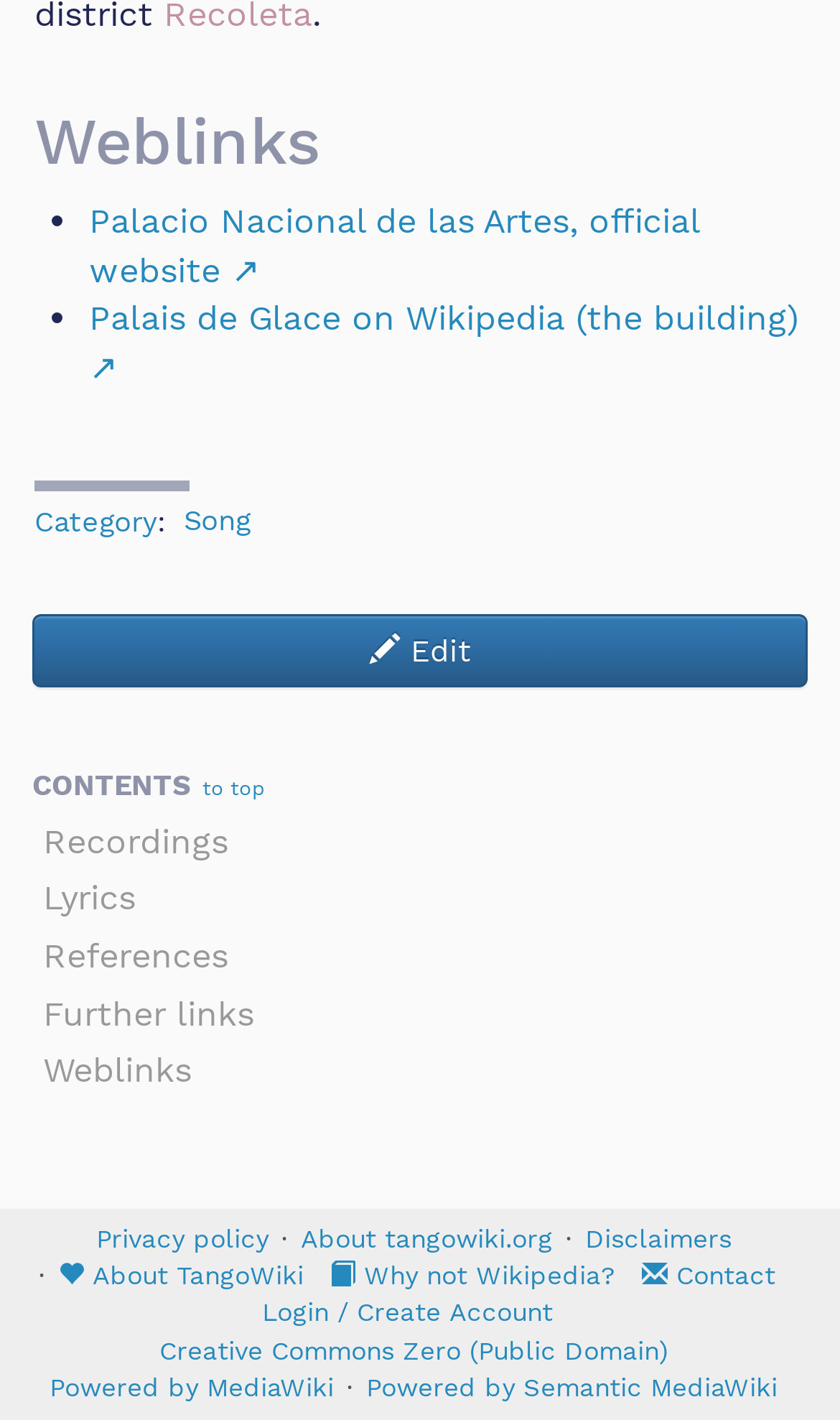Please provide a short answer using a single word or phrase for the question:
What is the category of the current page?

Song